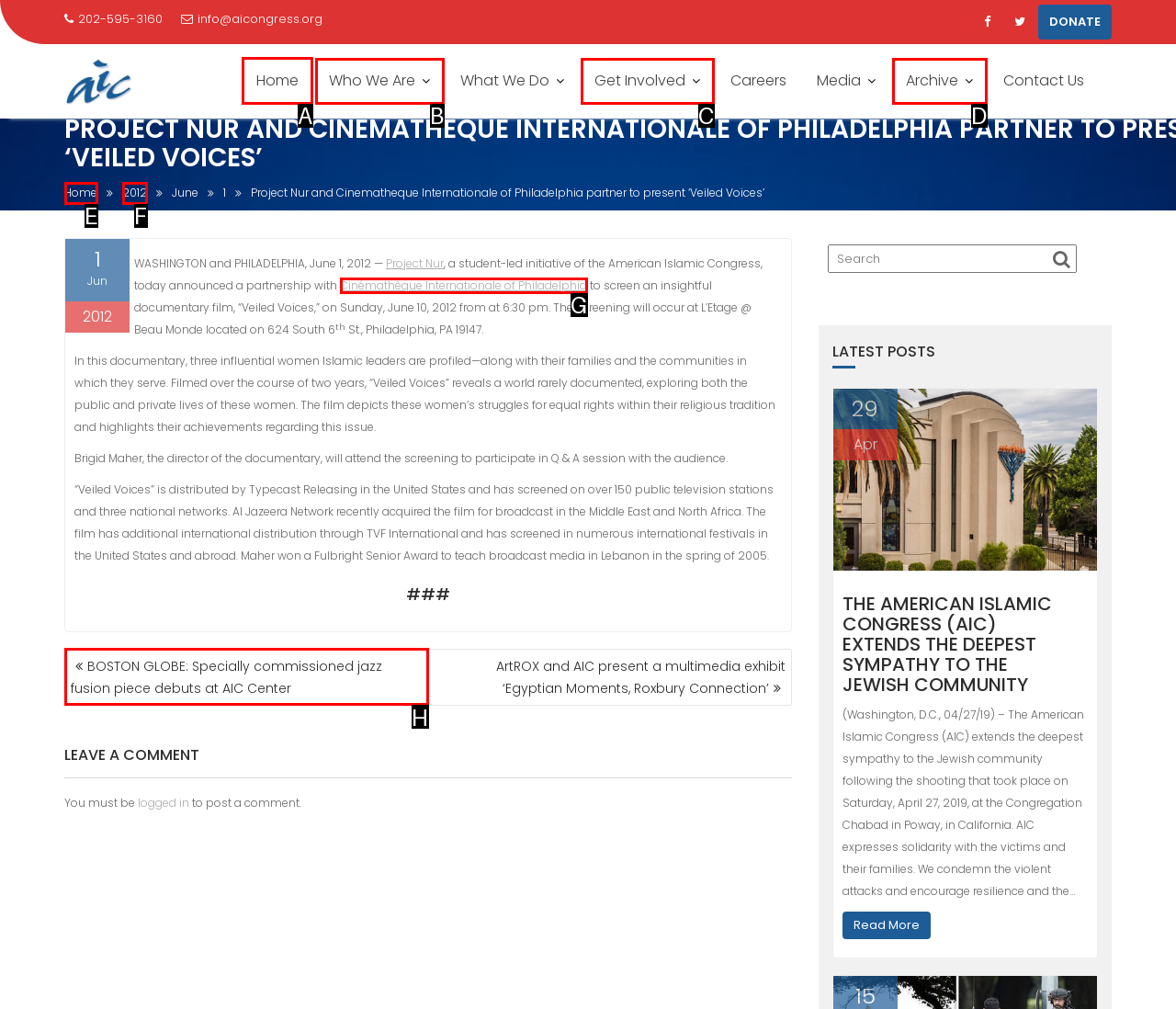Which option should be clicked to execute the task: Visit the 'Home' page?
Reply with the letter of the chosen option.

A